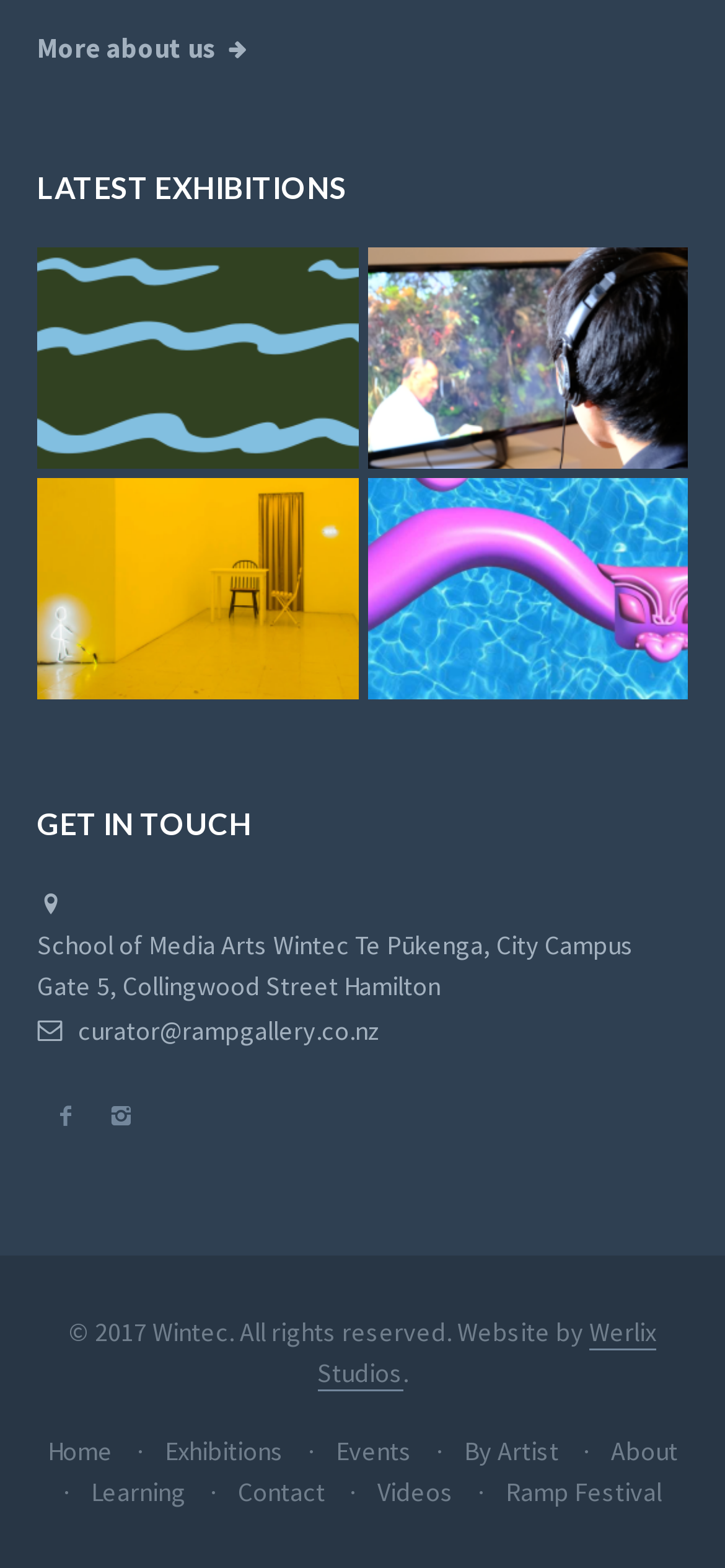What is the name of the school?
Respond with a short answer, either a single word or a phrase, based on the image.

School of Media Arts